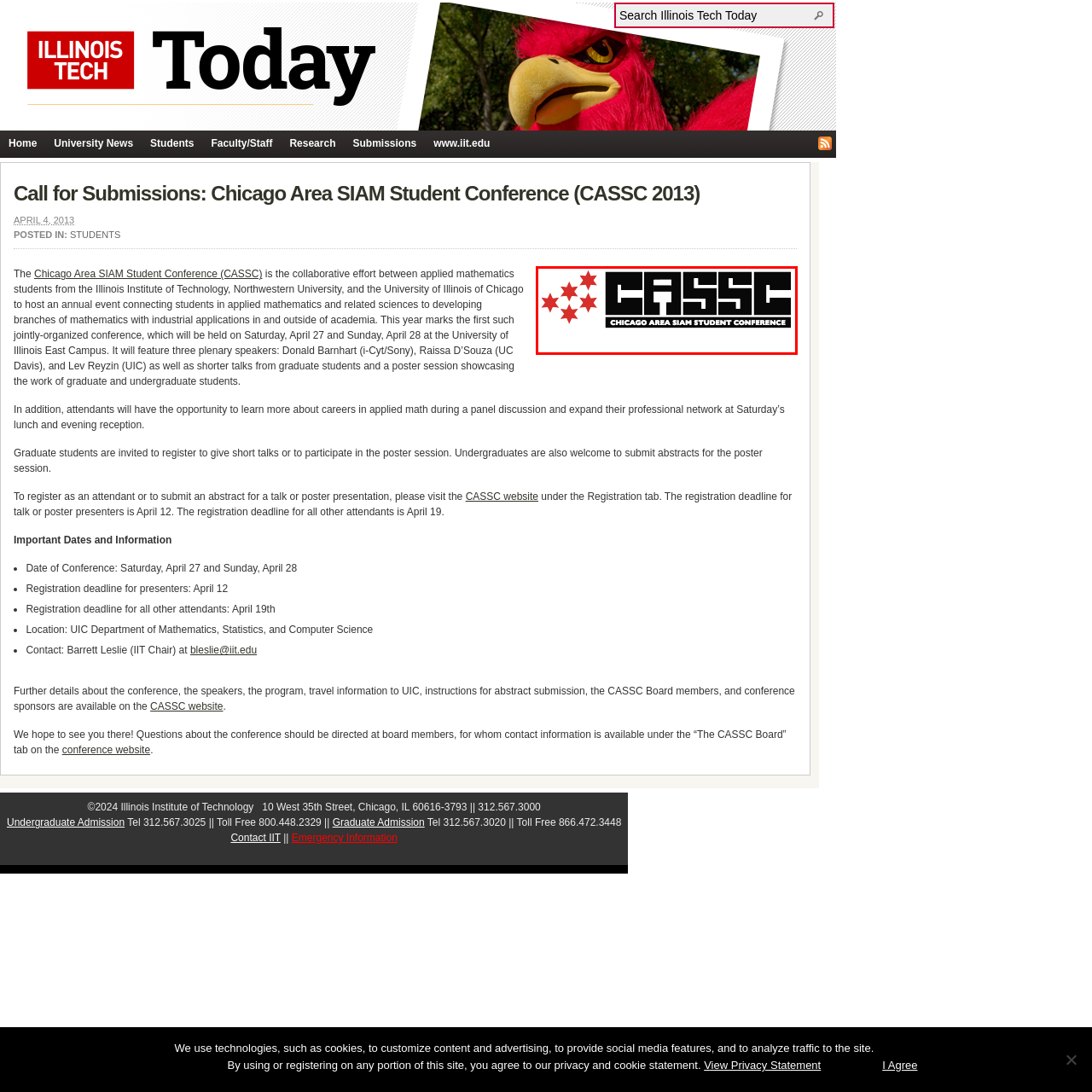What is the purpose of the conference? Please look at the image within the red bounding box and provide a one-word or short-phrase answer based on what you see.

Collaborative platform